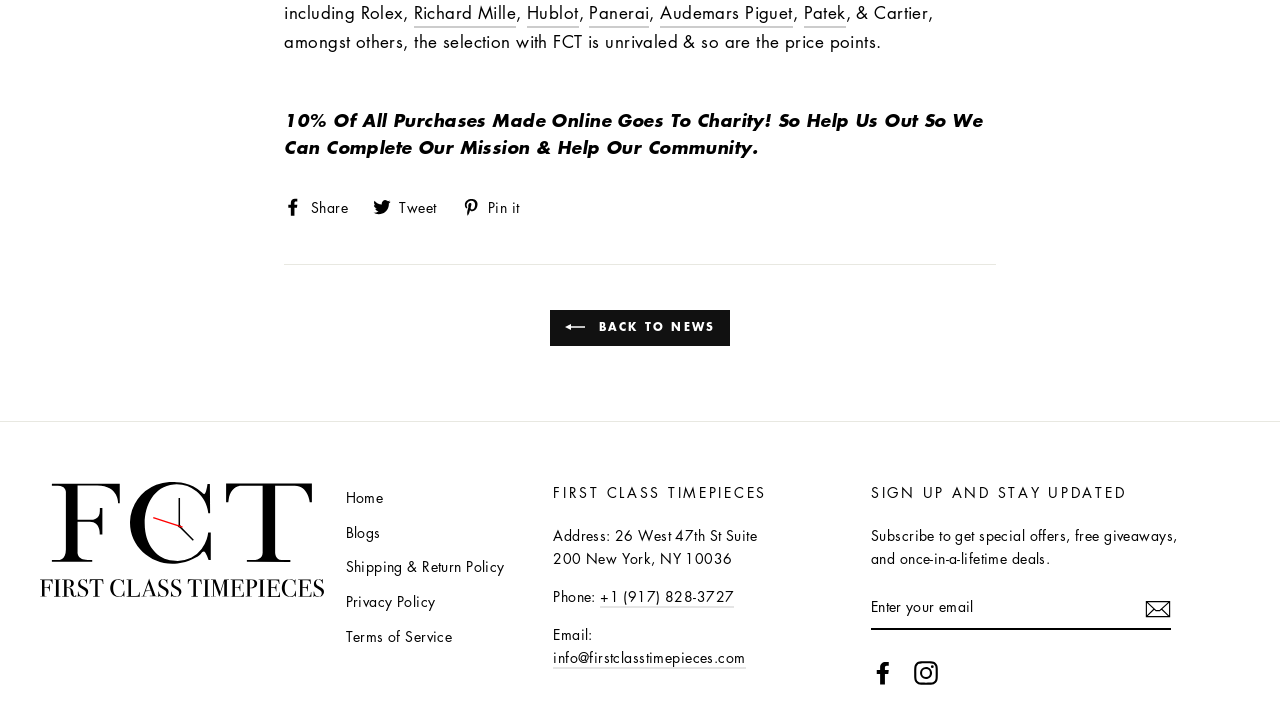Locate the bounding box coordinates of the element to click to perform the following action: 'Click on 'Share on Facebook''. The coordinates should be given as four float values between 0 and 1, in the form of [left, top, right, bottom].

[0.222, 0.277, 0.284, 0.303]